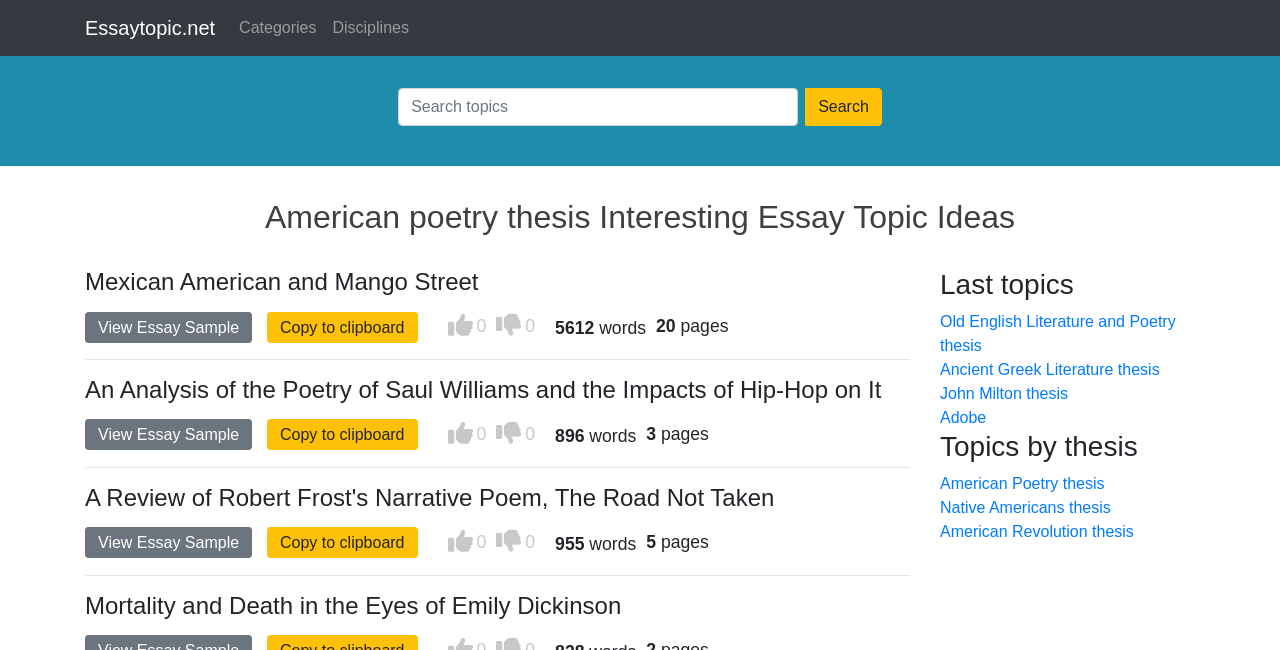Please identify the bounding box coordinates of the element I need to click to follow this instruction: "Search for topics".

[0.311, 0.135, 0.624, 0.194]